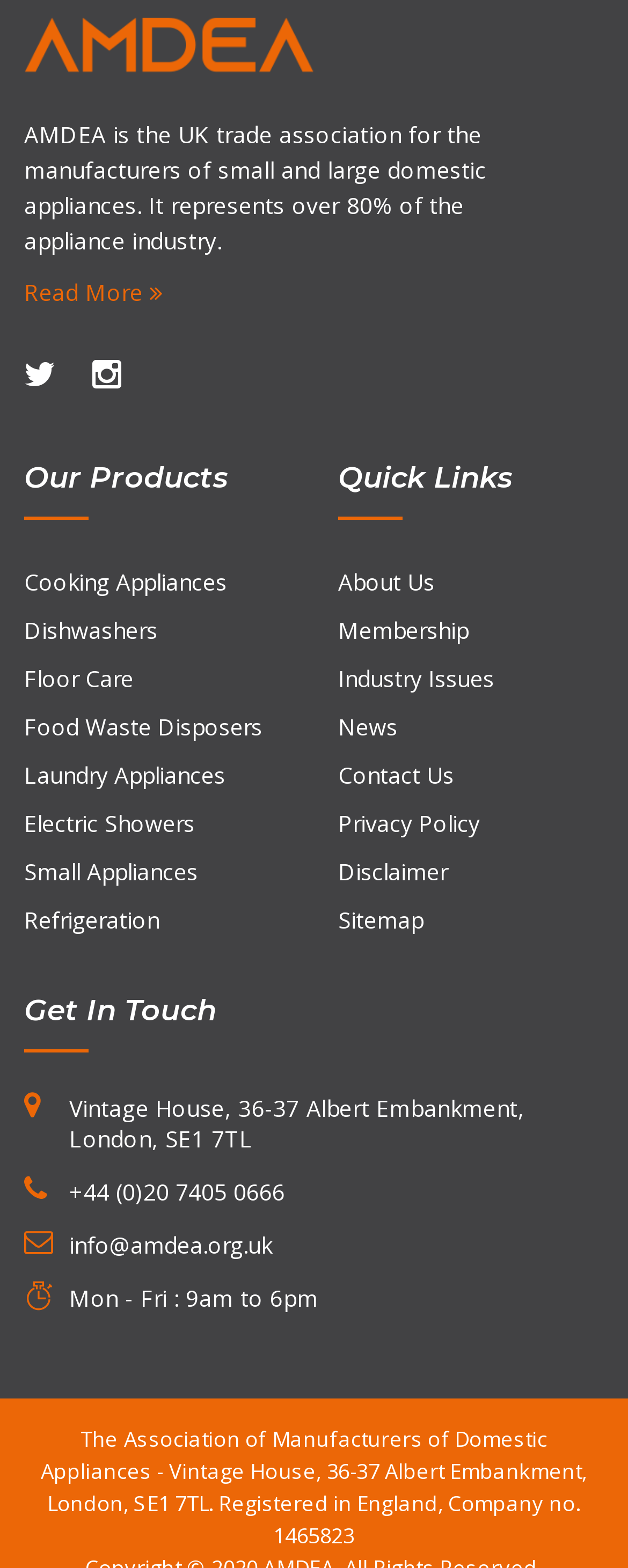How many product categories are listed?
Based on the image content, provide your answer in one word or a short phrase.

9